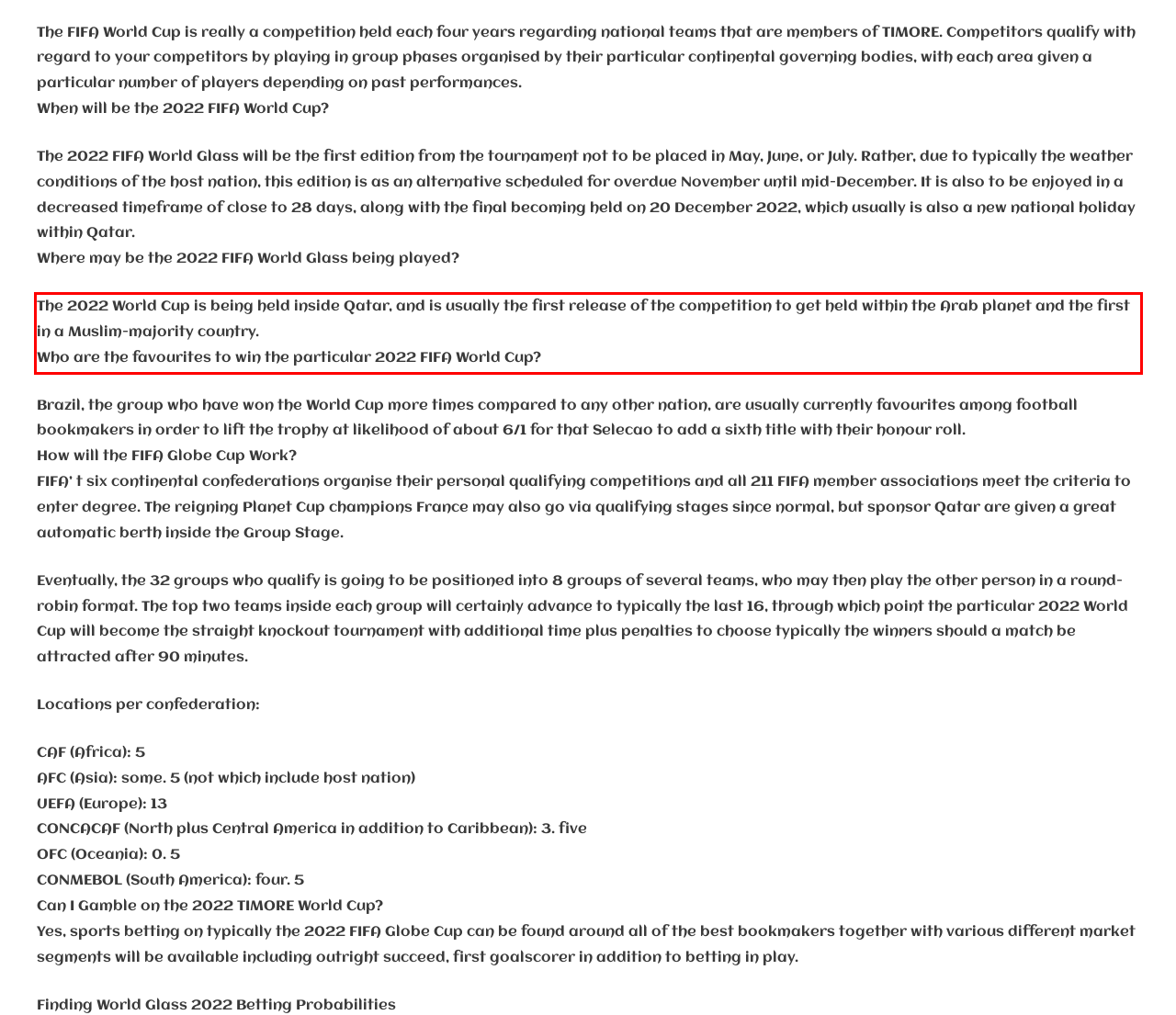Within the screenshot of the webpage, locate the red bounding box and use OCR to identify and provide the text content inside it.

The 2022 World Cup is being held inside Qatar, and is usually the first release of the competition to get held within the Arab planet and the first in a Muslim-majority country. Who are the favourites to win the particular 2022 FIFA World Cup?